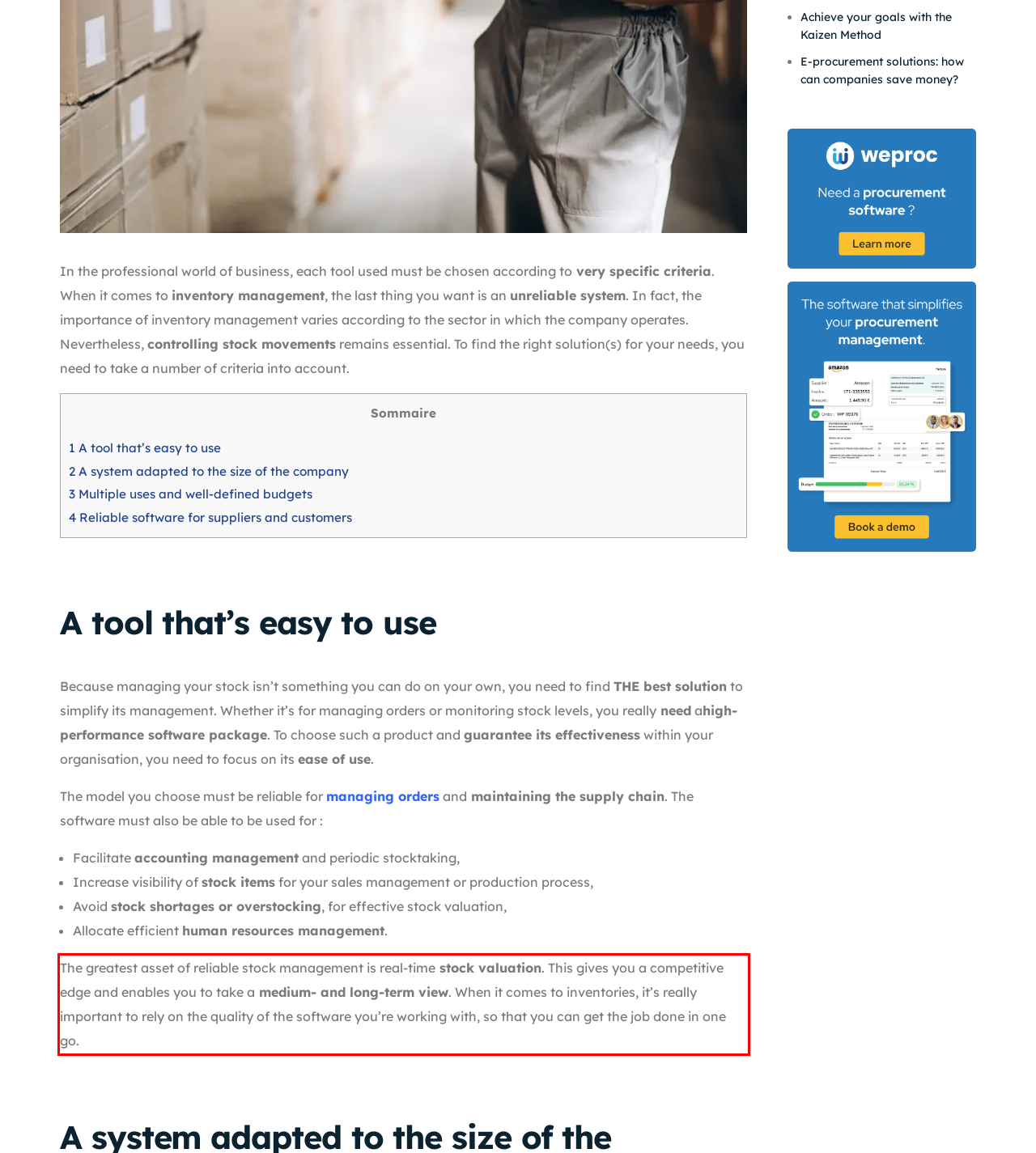Using the provided screenshot of a webpage, recognize and generate the text found within the red rectangle bounding box.

The greatest asset of reliable stock management is real-time stock valuation. This gives you a competitive edge and enables you to take a medium- and long-term view. When it comes to inventories, it’s really important to rely on the quality of the software you’re working with, so that you can get the job done in one go.